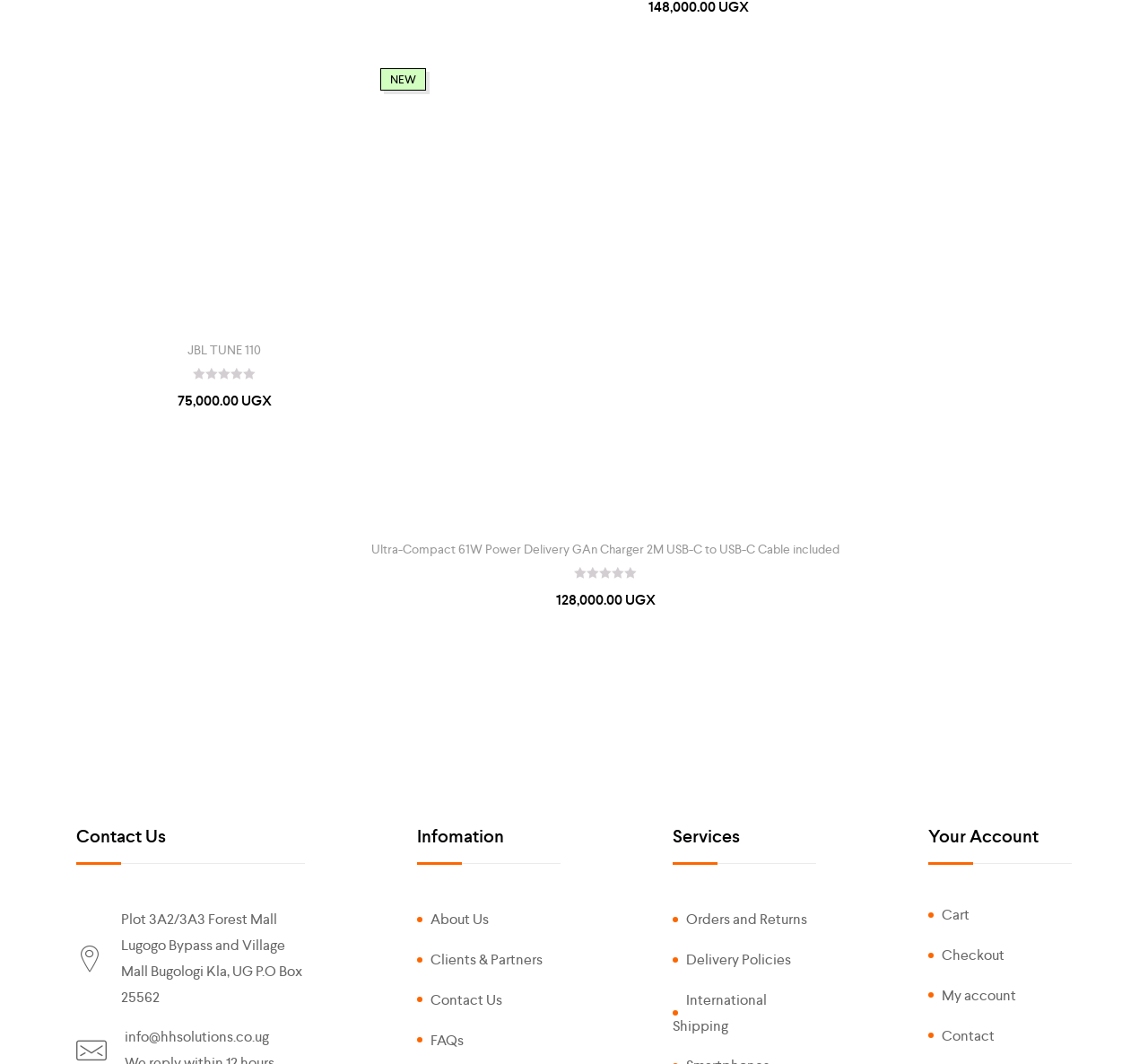What is the address of the contact?
Please give a detailed and elaborate answer to the question based on the image.

I found the address of the contact by looking at the StaticText element with ID 631, which is 'Plot 3A2/3A3 Forest Mall'. It is located under the heading element with text 'Contact Us', indicating that it is related to the contact information.